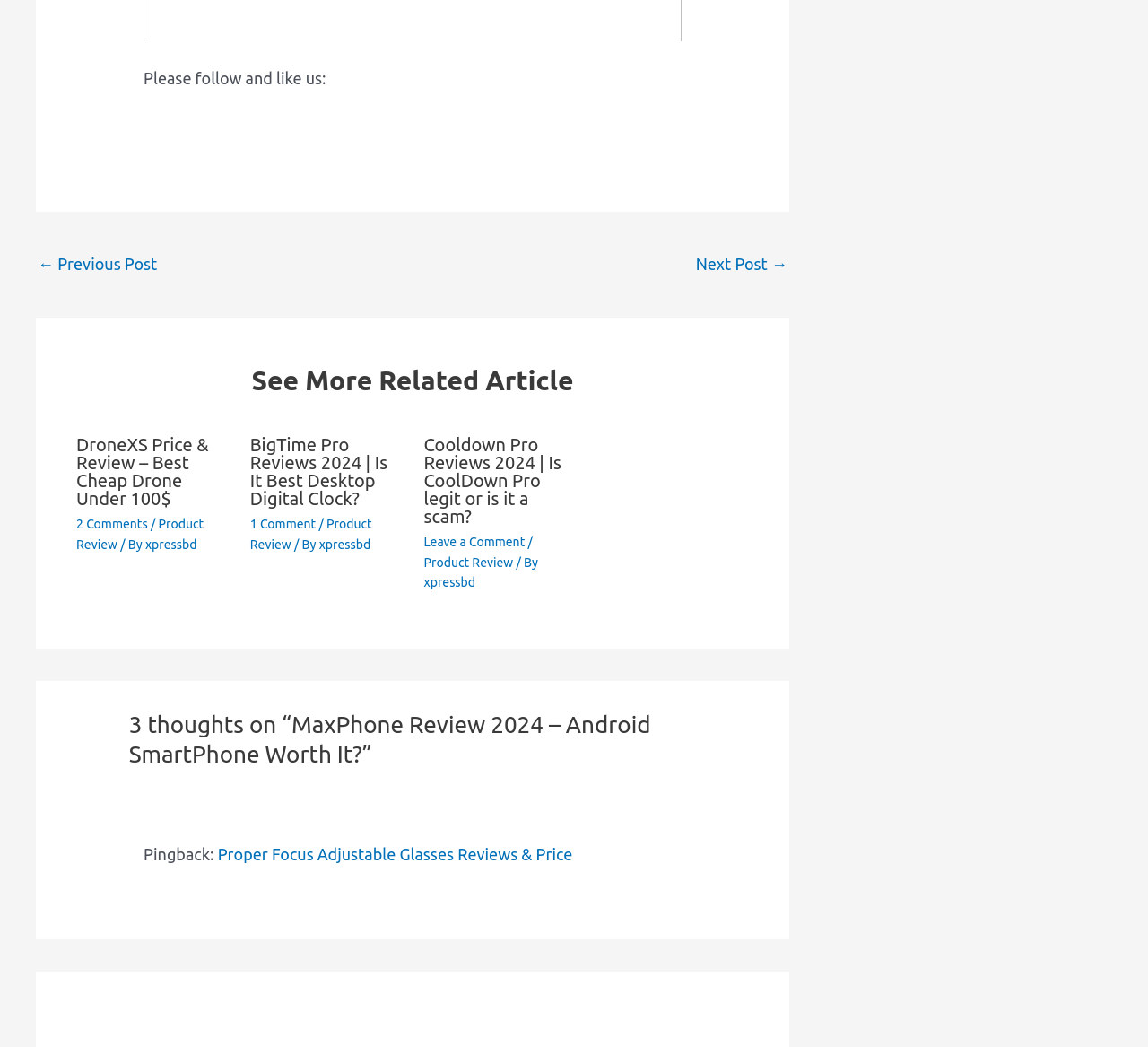Determine the bounding box coordinates of the region that needs to be clicked to achieve the task: "contact us".

None